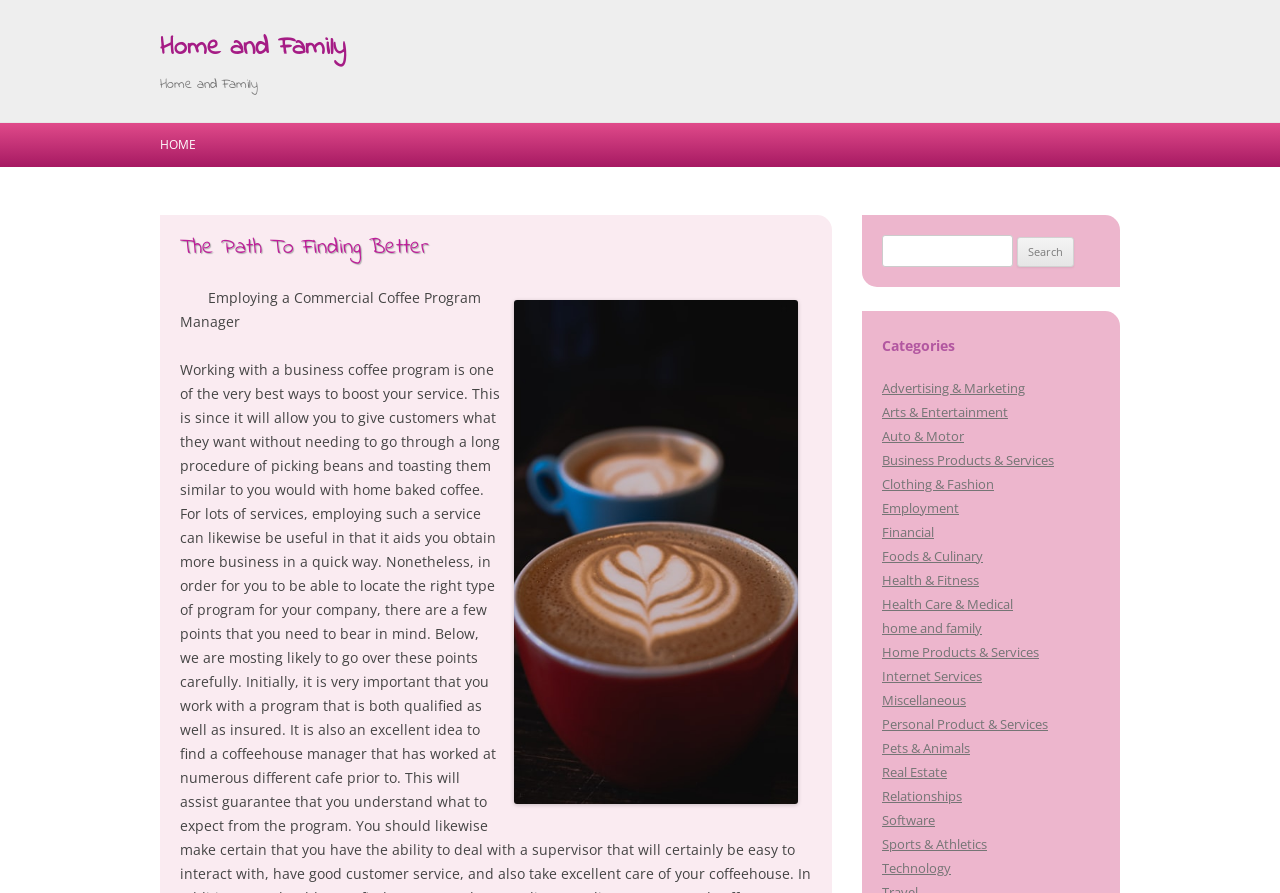Articulate a complete and detailed caption of the webpage elements.

The webpage is titled "The Path To Finding Better « Home and Family" and appears to be a blog or article-based website. At the top, there is a heading that reads "Home and Family" with a link to the same title. Below this, there is a link to "Skip to content".

On the left side of the page, there is a navigation menu with a heading "HOME" and a subheading "The Path To Finding Better". Below this, there is an image. Further down, there is a section with the title "Employing a Commercial Coffee Program Manager".

On the right side of the page, there is a search bar with a label "Search for:" and a text box to input search queries. Next to the search bar, there is a "Search" button.

Below the search bar, there is a section titled "Categories" with a list of 19 links to various categories, including "Advertising & Marketing", "Arts & Entertainment", "Auto & Motor", and so on. These links are arranged vertically, with each link below the previous one.